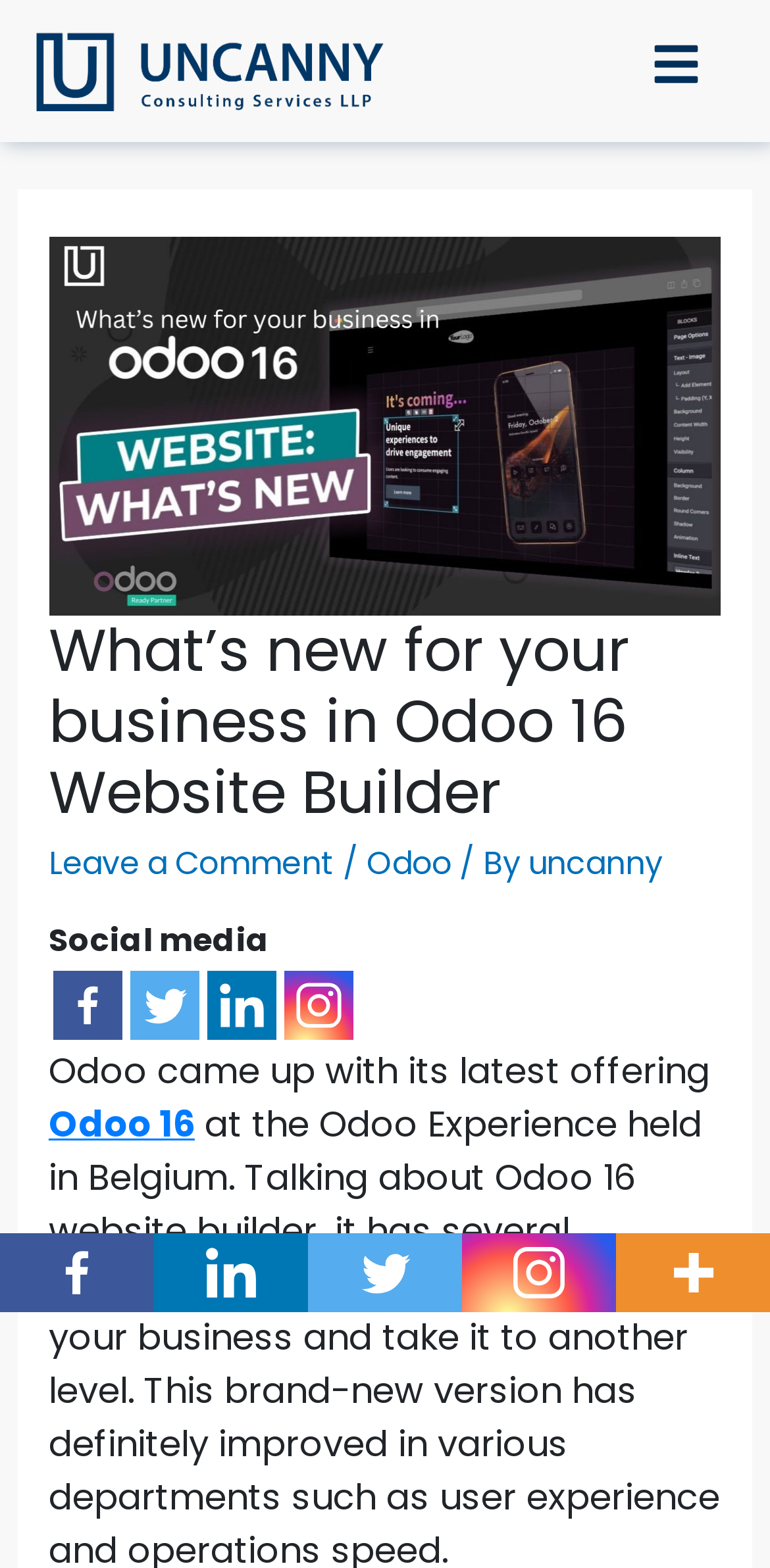Please locate the bounding box coordinates of the element that should be clicked to complete the given instruction: "Click the Facebook link".

[0.068, 0.619, 0.158, 0.663]